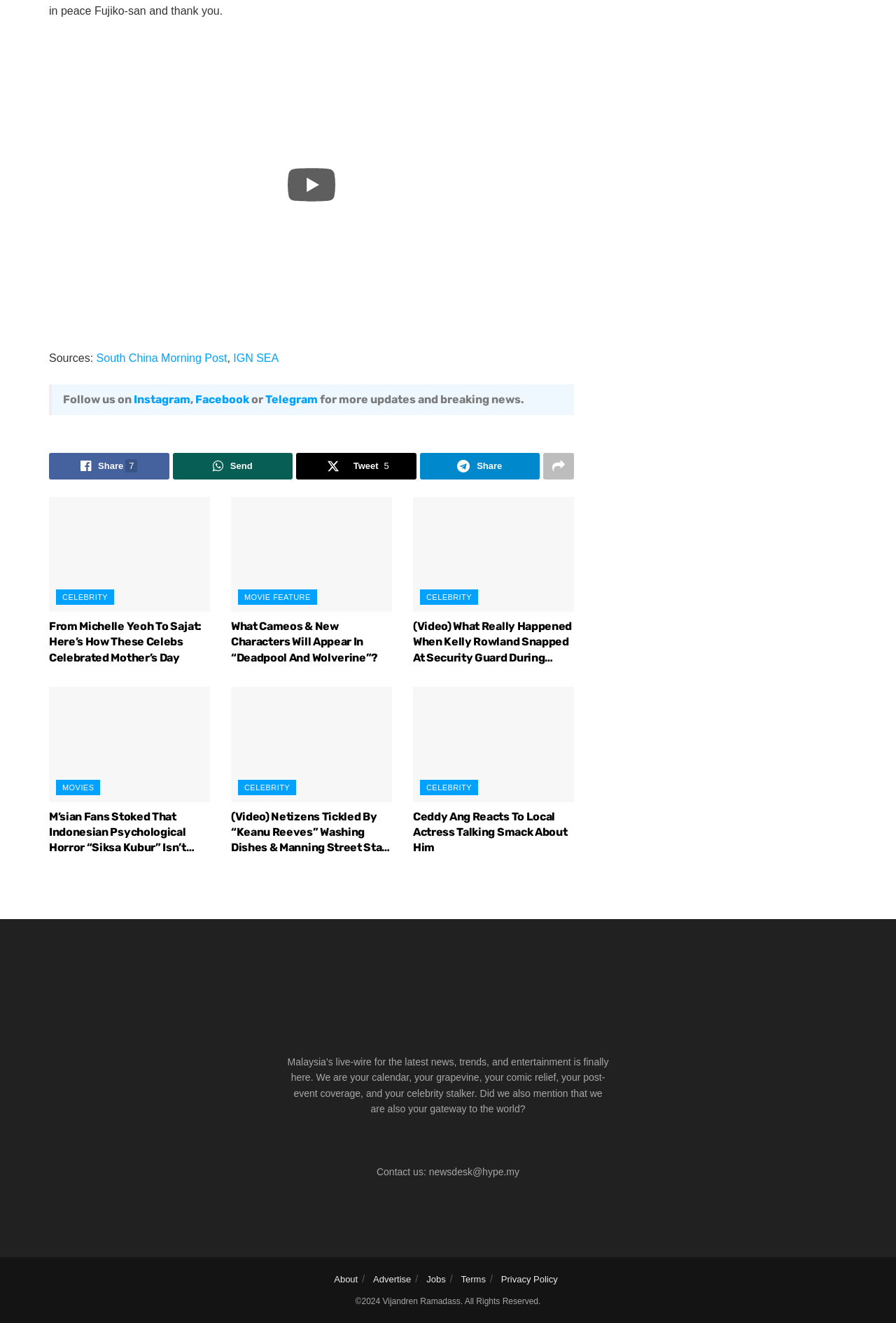Please identify the bounding box coordinates of where to click in order to follow the instruction: "View Ceddy Ang's reaction to local actress talking smack about him".

[0.461, 0.612, 0.633, 0.646]